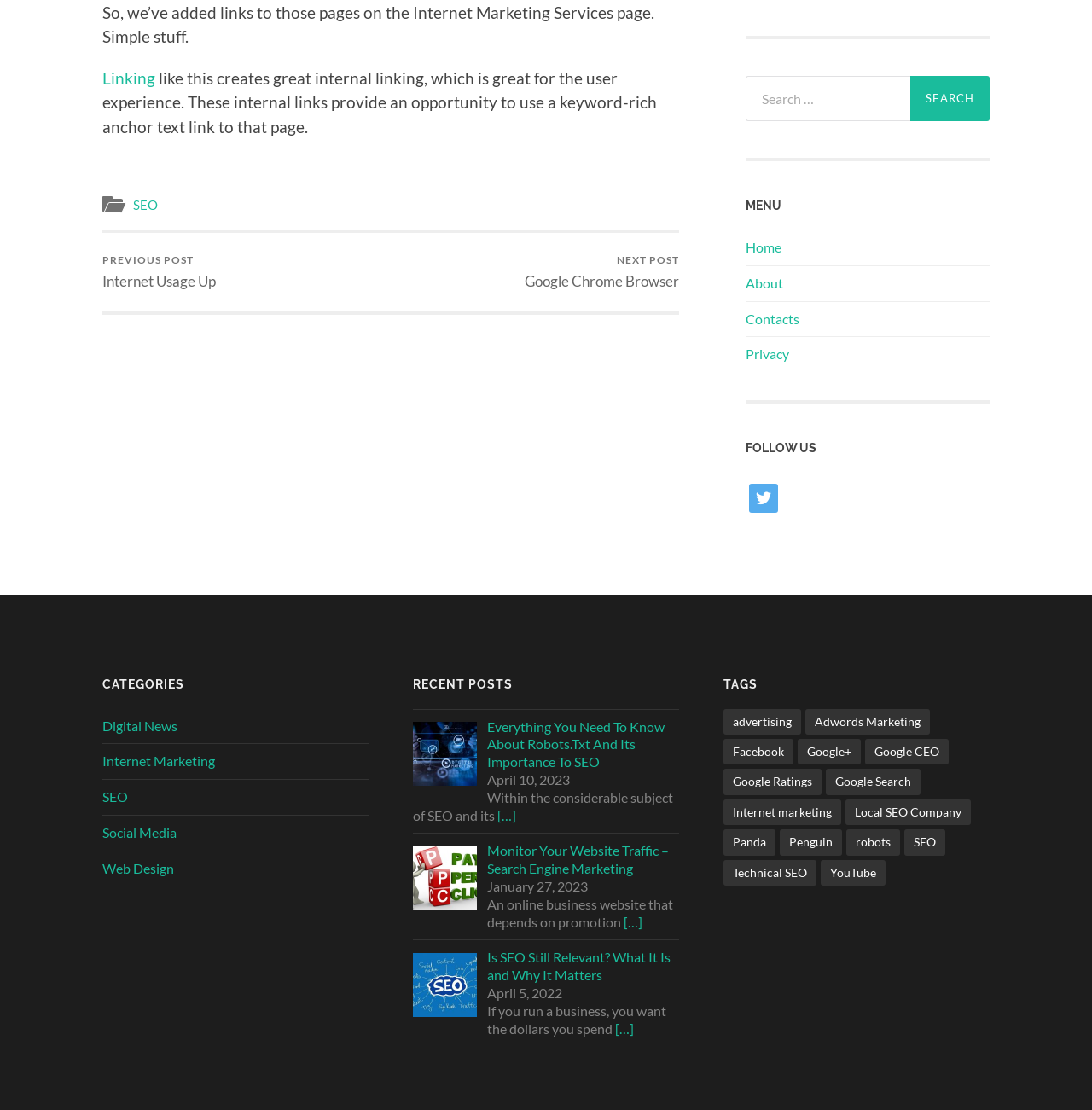What is the function of the button with the text 'SEARCH'?
Based on the visual information, provide a detailed and comprehensive answer.

The button with the text 'SEARCH' is likely to be a search button, which when clicked, will search for the text entered in the search box.